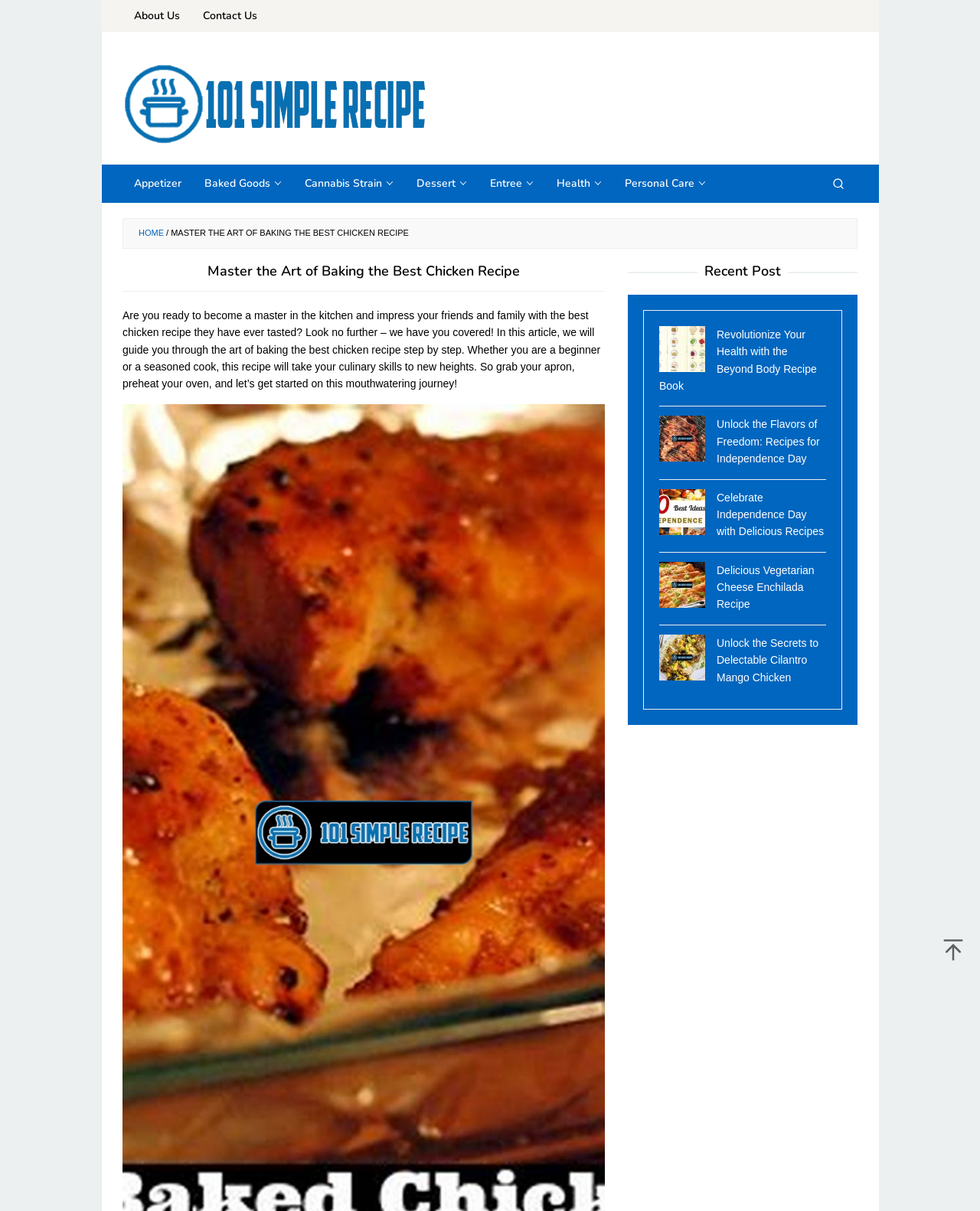Using the element description: "Baked Goods", determine the bounding box coordinates. The coordinates should be in the format [left, top, right, bottom], with values between 0 and 1.

[0.197, 0.136, 0.299, 0.168]